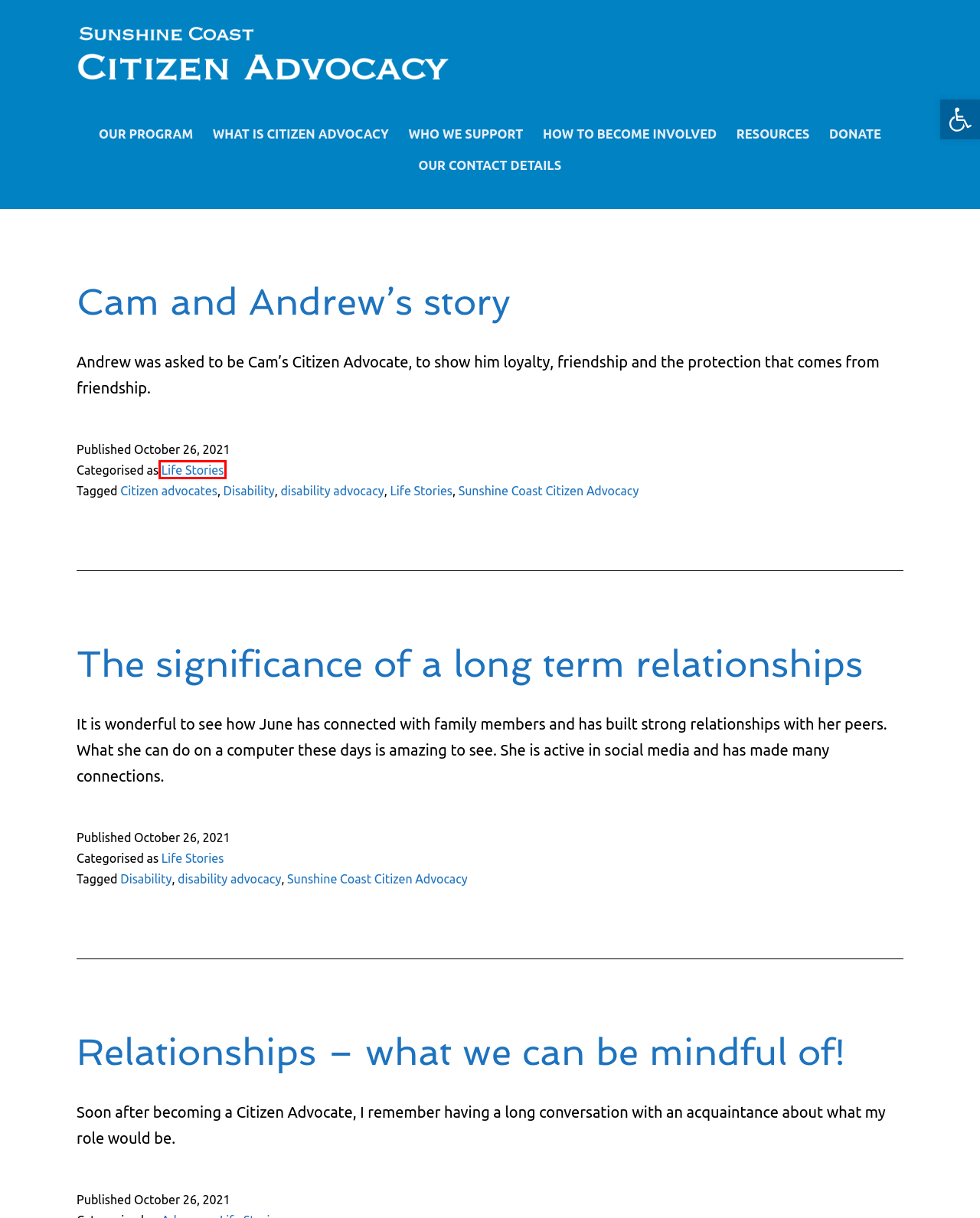Examine the screenshot of a webpage with a red bounding box around an element. Then, select the webpage description that best represents the new page after clicking the highlighted element. Here are the descriptions:
A. DONATE TO OUR PROGRAM | Sunshine Coast Citizen Advocacy
B. Life Stories | Sunshine Coast Citizen Advocacy
C. Sunshine Coast Citizen Advocacy - Volunteer & Participate
D. OUR CONTACT DETAILS | Sunshine Coast Citizen Advocacy
E. WHO WE SUPPORT | Sunshine Coast Citizen Advocacy
F. OUR PROGRAM | Sunshine Coast Citizen Advocacy
G. Citizen Advocates Deal Effectively with Bureaucracy
H. Improving Outcomes with Effective Citizen Advocacy

B